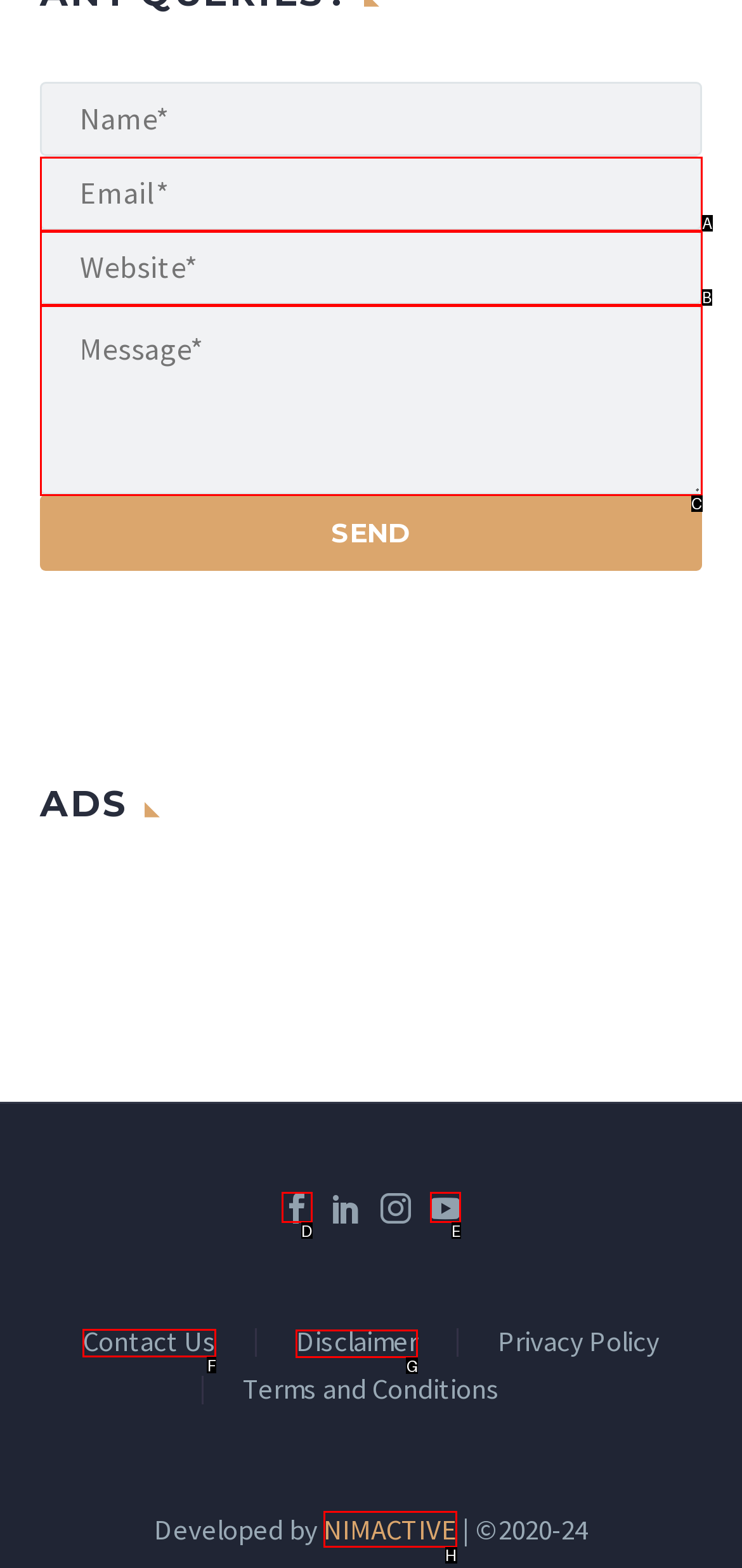Tell me the letter of the correct UI element to click for this instruction: Click the Disclaimer link. Answer with the letter only.

G